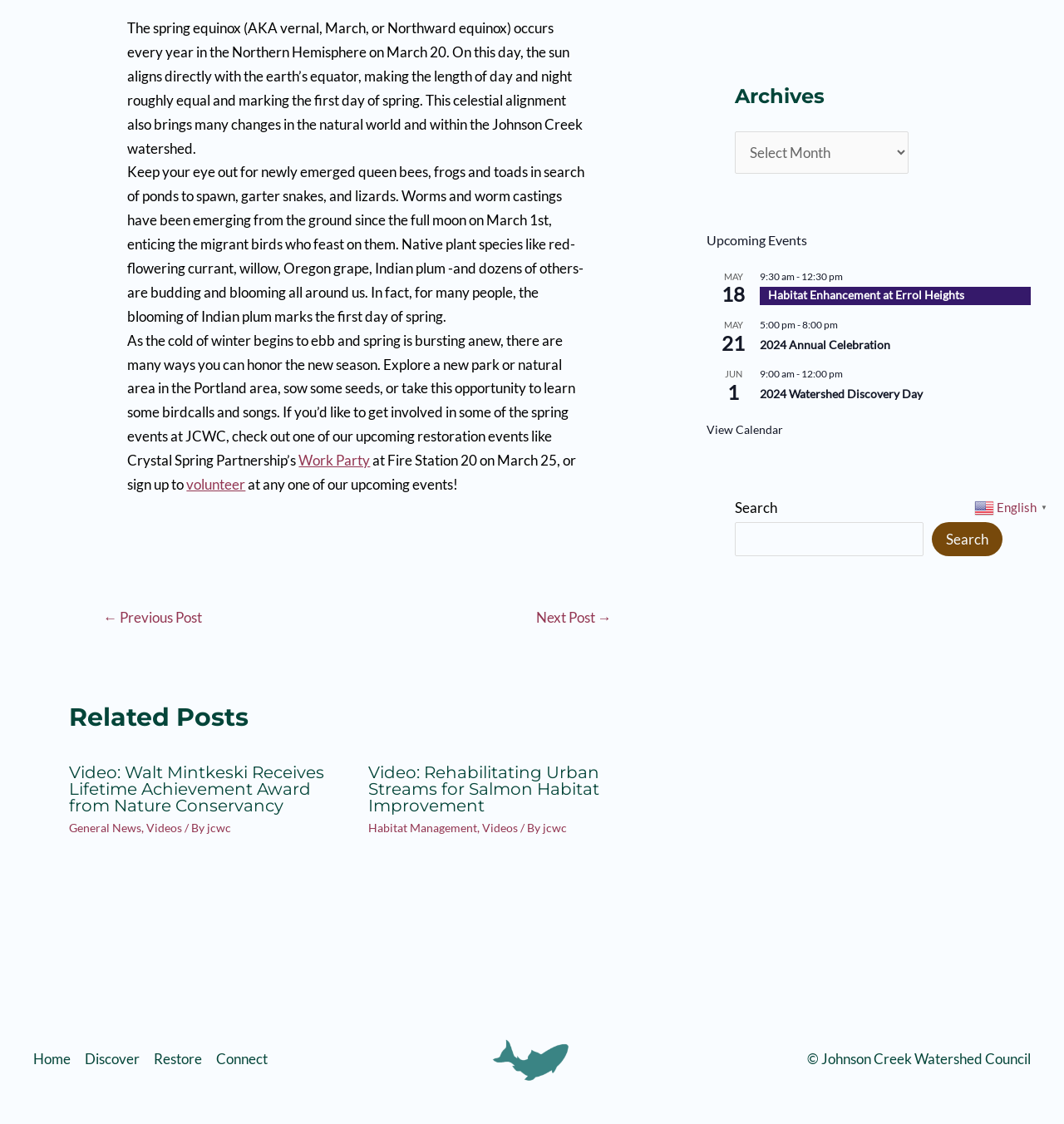Specify the bounding box coordinates (top-left x, top-left y, bottom-right x, bottom-right y) of the UI element in the screenshot that matches this description: 2024 Watershed Discovery Day

[0.714, 0.344, 0.867, 0.357]